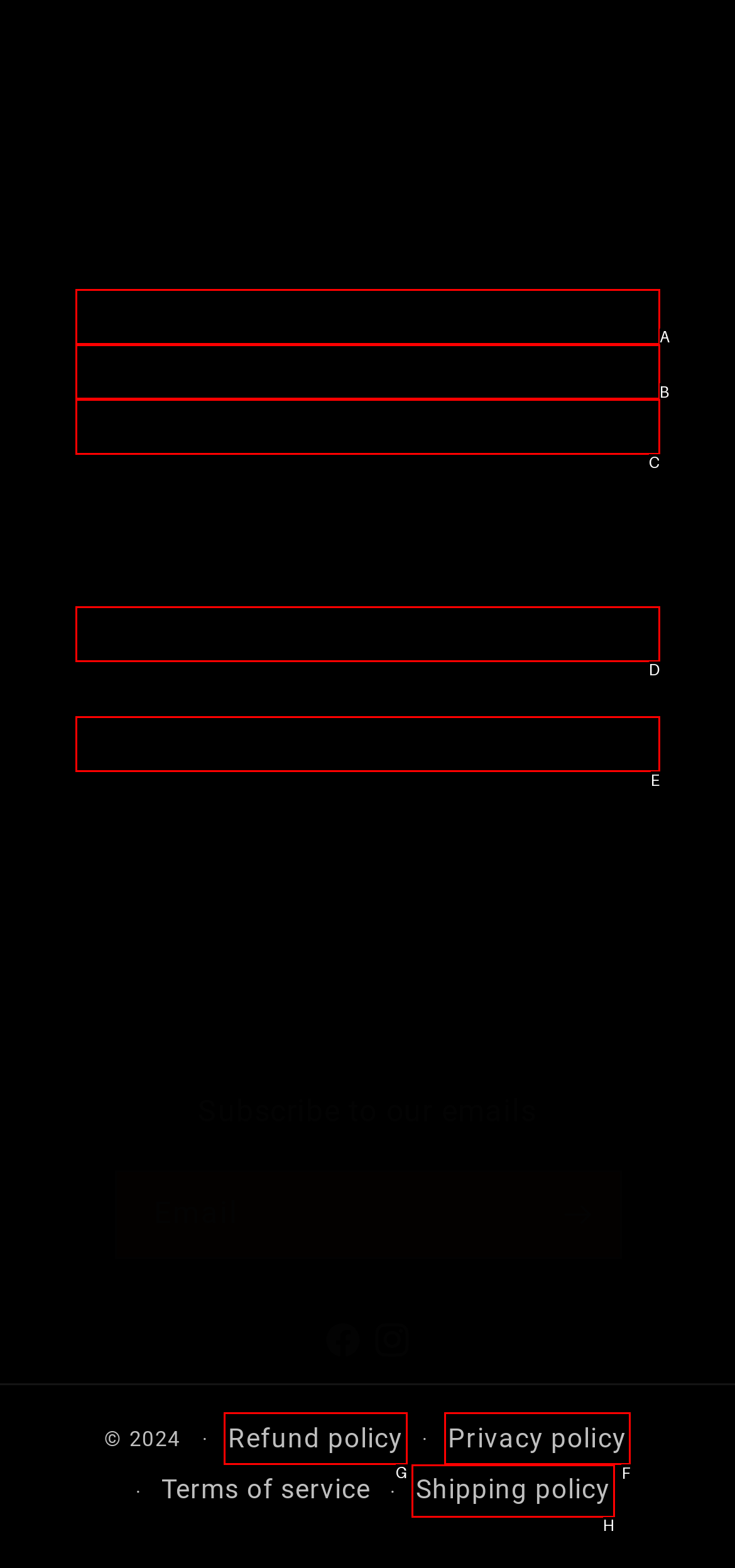Select the option I need to click to accomplish this task: view March 2024
Provide the letter of the selected choice from the given options.

None